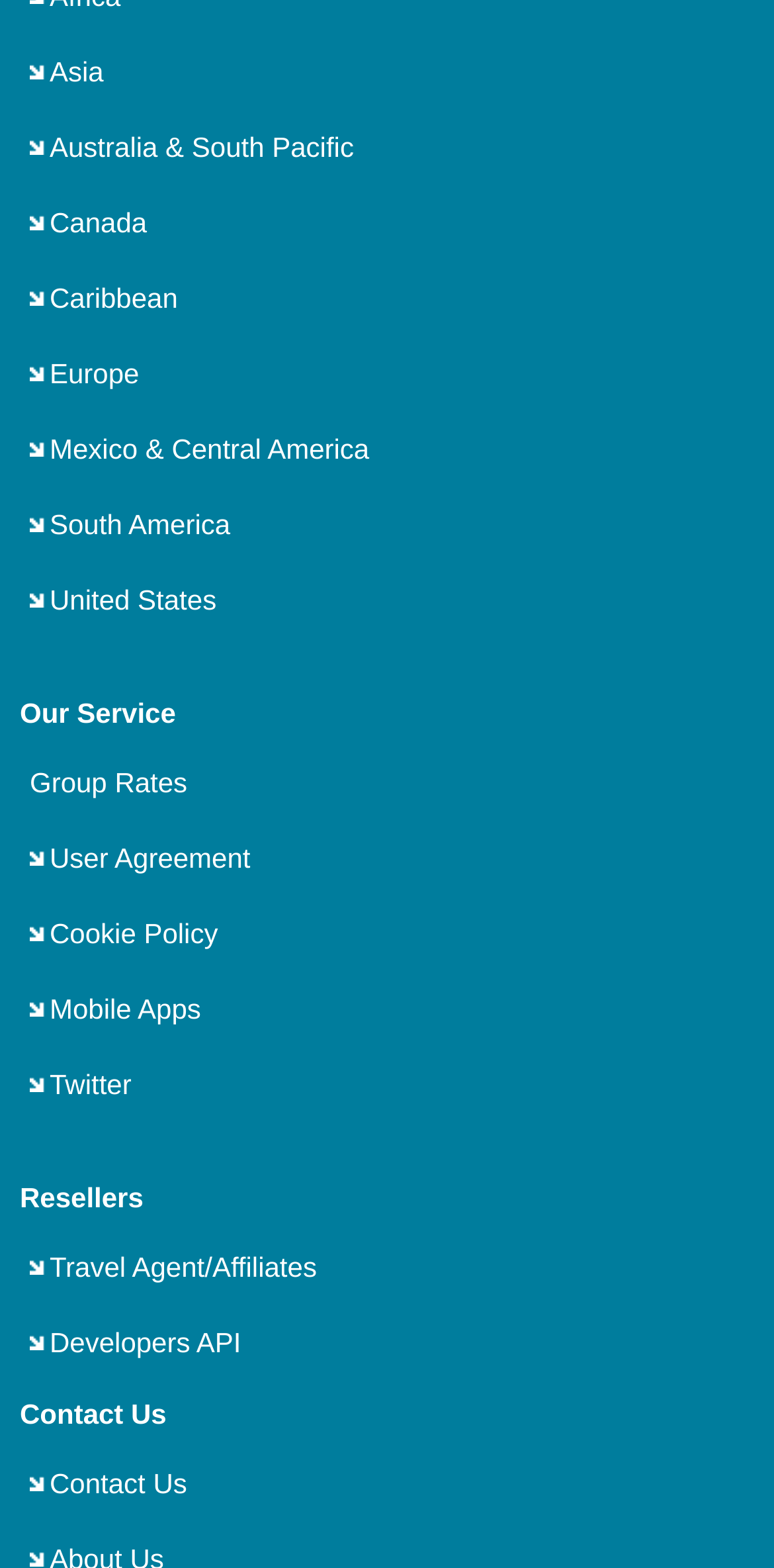Please predict the bounding box coordinates of the element's region where a click is necessary to complete the following instruction: "Visit Twitter". The coordinates should be represented by four float numbers between 0 and 1, i.e., [left, top, right, bottom].

[0.064, 0.682, 0.17, 0.702]